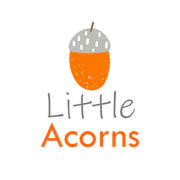What font style is used for the text 'Little Acorns'?
Please provide a single word or phrase answer based on the image.

friendly, informal